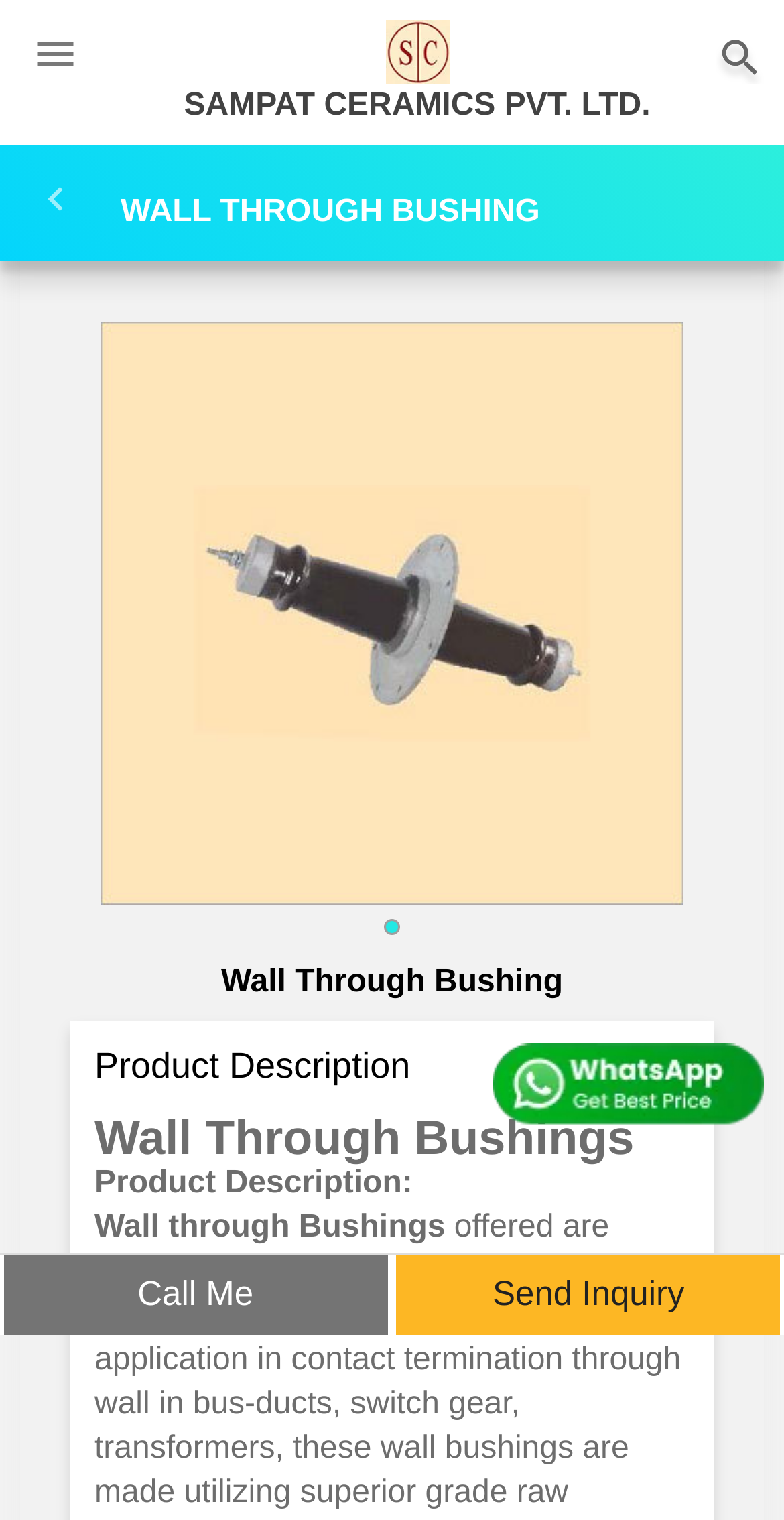What is the product being described?
Refer to the image and respond with a one-word or short-phrase answer.

Wall Through Bushing